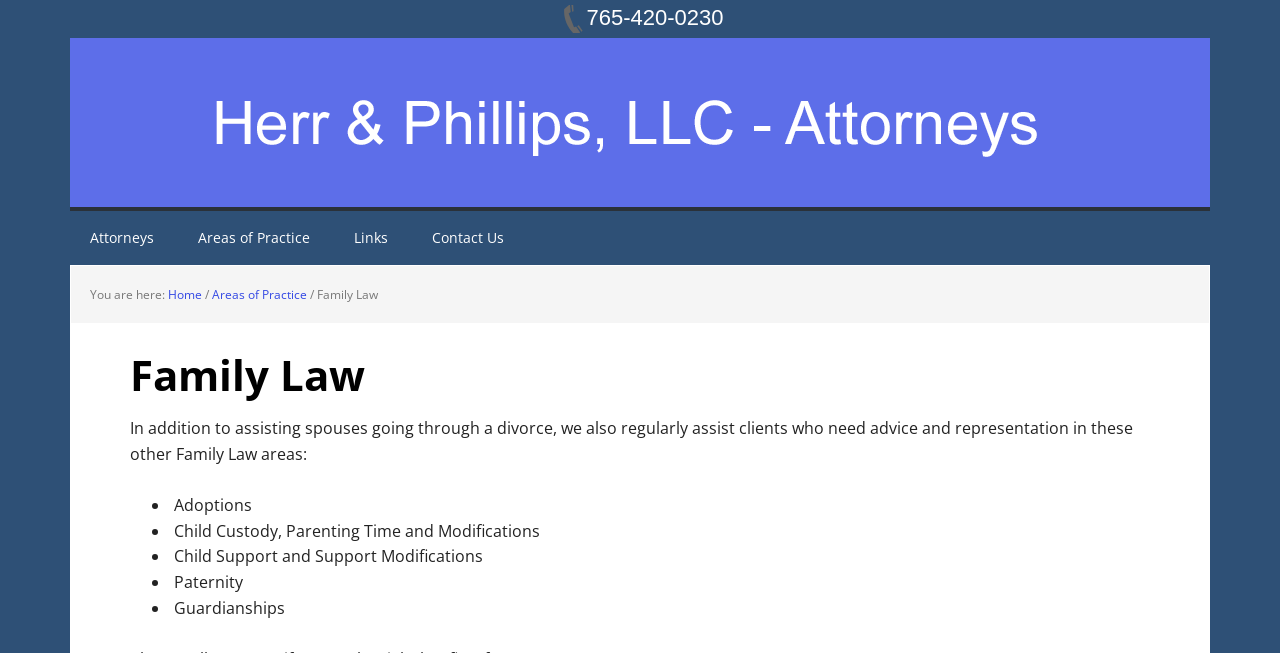Please give the bounding box coordinates of the area that should be clicked to fulfill the following instruction: "Call the phone number". The coordinates should be in the format of four float numbers from 0 to 1, i.e., [left, top, right, bottom].

[0.435, 0.007, 0.565, 0.046]